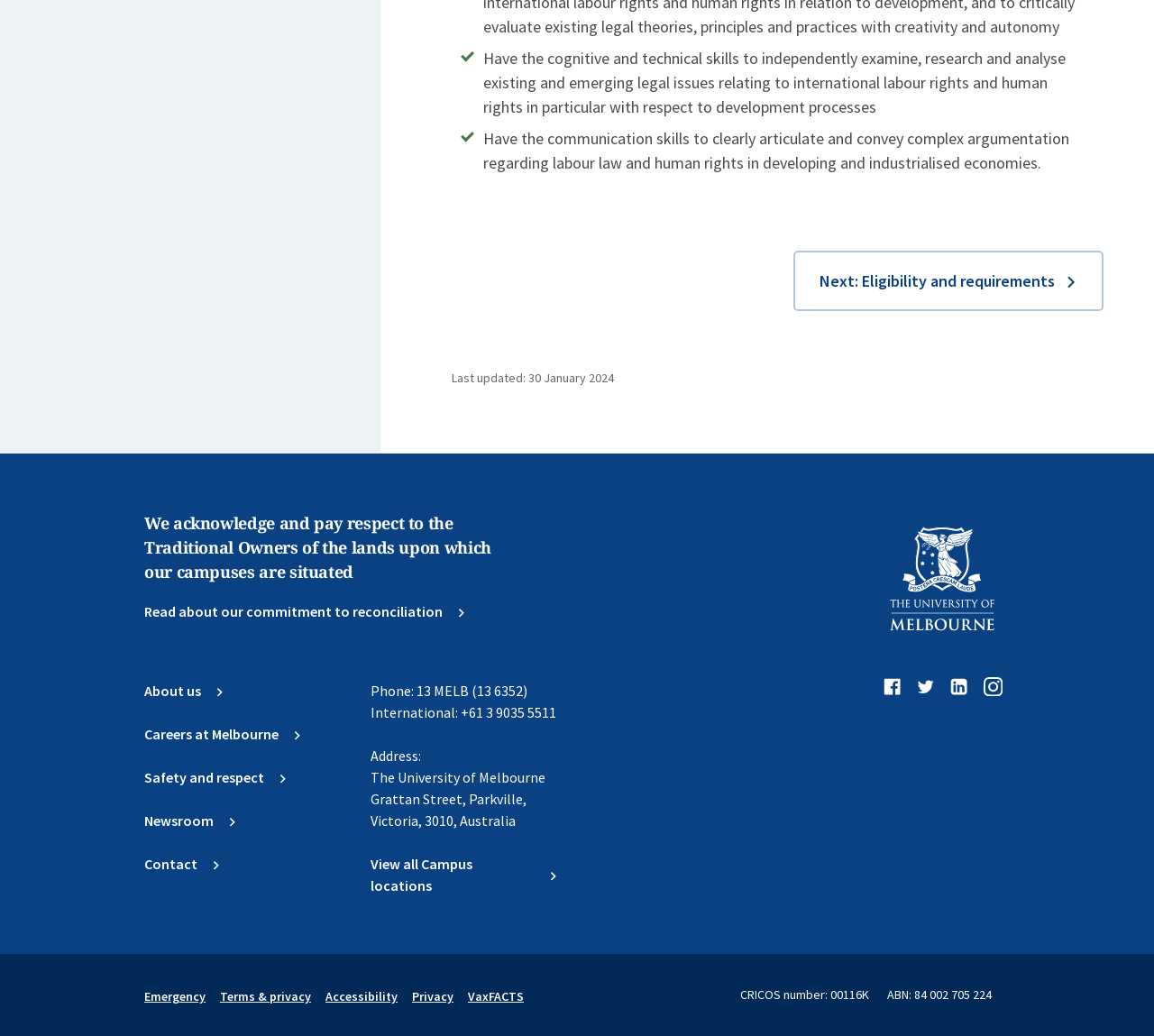What is the last updated date of the webpage?
Examine the image closely and answer the question with as much detail as possible.

The last updated date of the webpage can be found in the StaticText element with the text 'Last updated: 30 January 2024' located at the top-right section of the webpage.